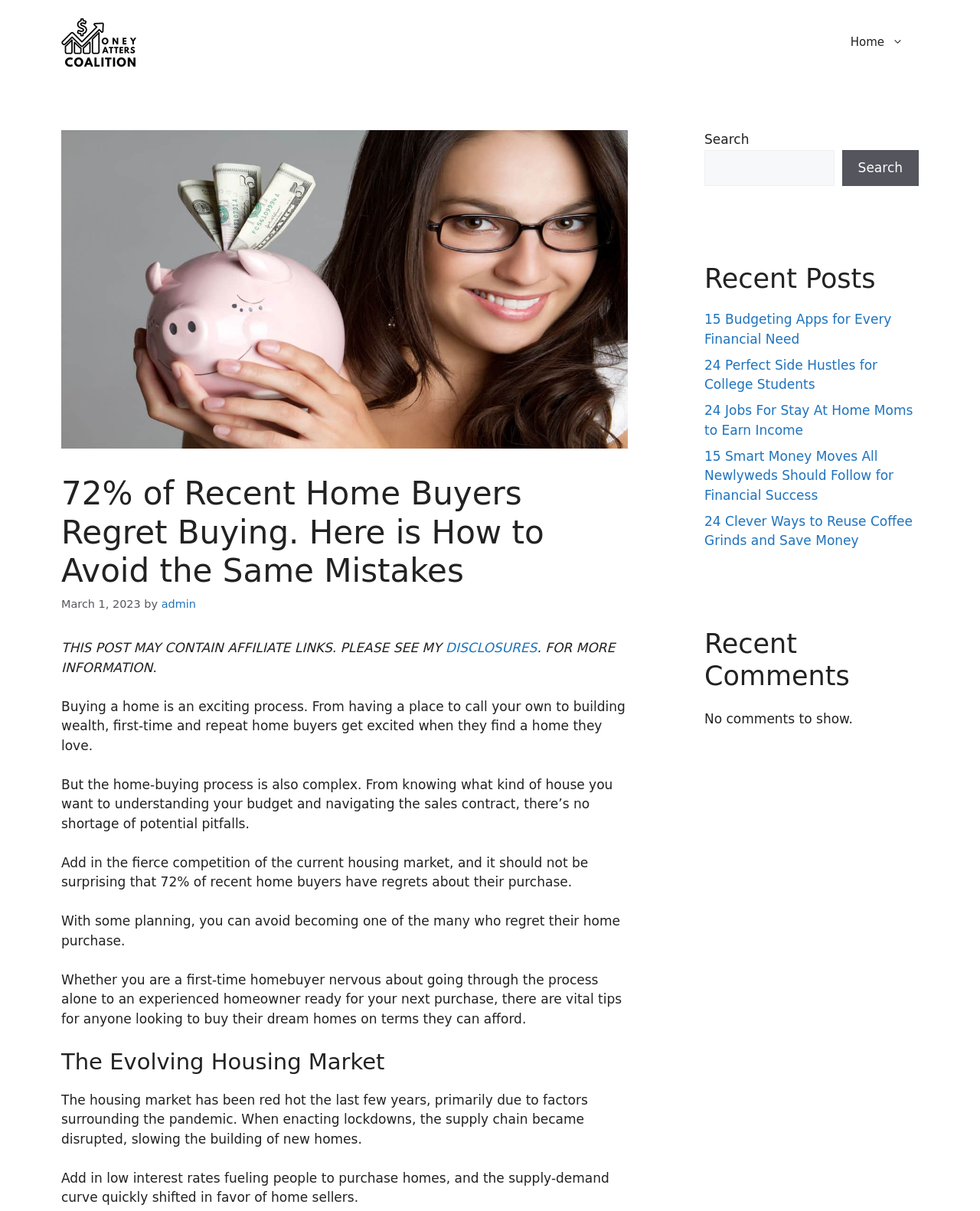Identify the bounding box coordinates of the region that needs to be clicked to carry out this instruction: "Check the 'DISCLOSURES'". Provide these coordinates as four float numbers ranging from 0 to 1, i.e., [left, top, right, bottom].

[0.455, 0.529, 0.548, 0.541]